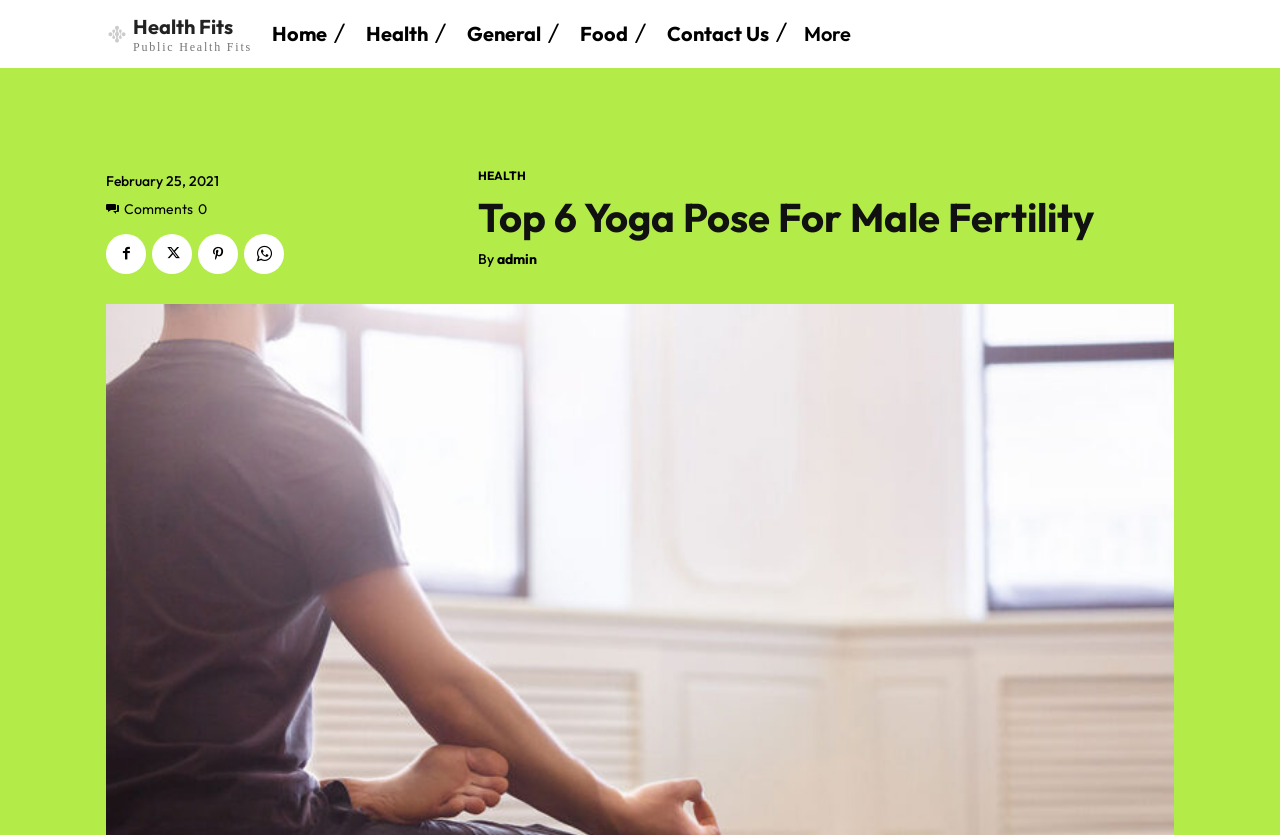What is the author of the article?
From the screenshot, provide a brief answer in one word or phrase.

admin